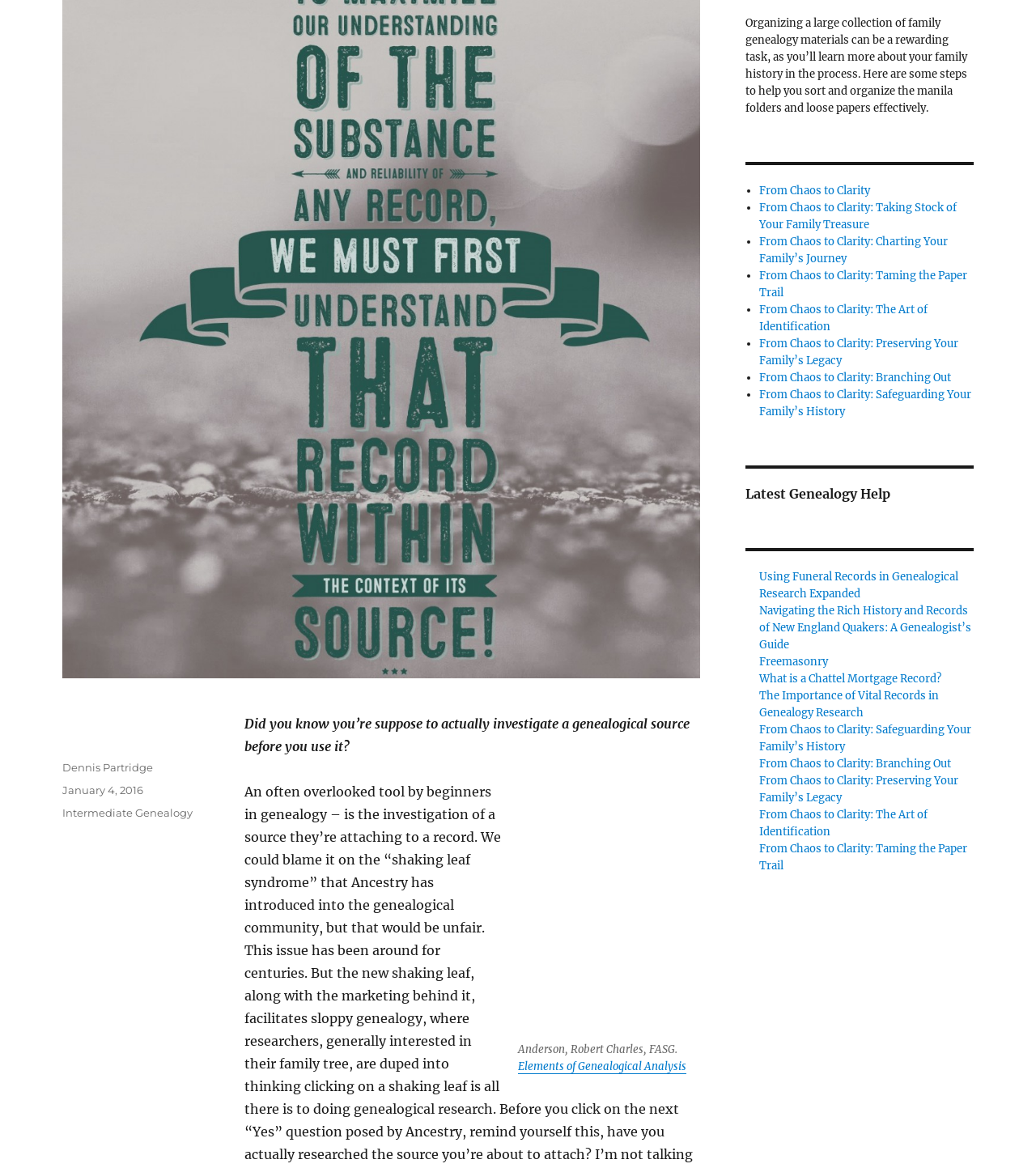Identify the bounding box coordinates for the UI element mentioned here: "Freemasonry". Provide the coordinates as four float values between 0 and 1, i.e., [left, top, right, bottom].

[0.733, 0.56, 0.799, 0.572]